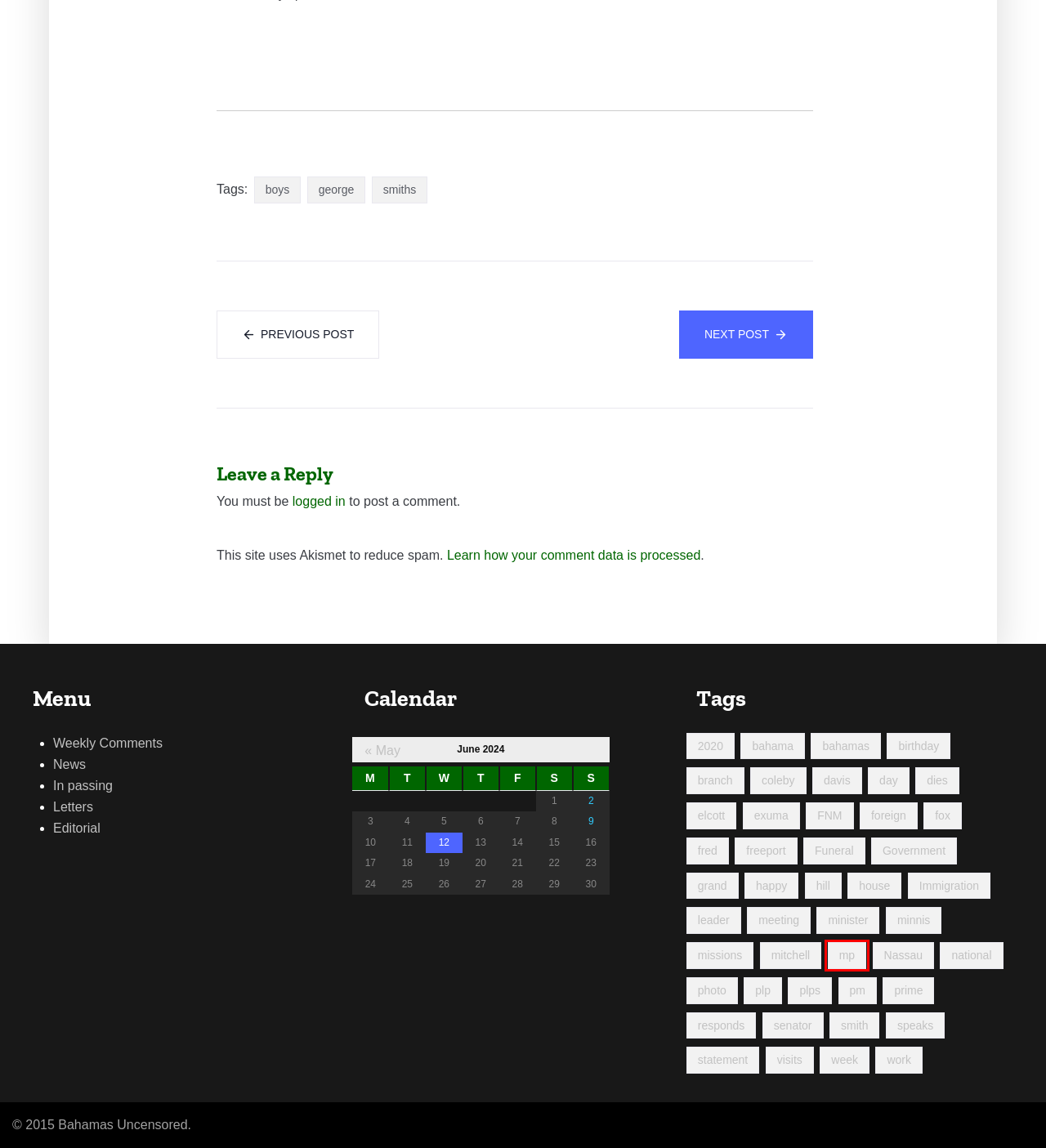You are presented with a screenshot of a webpage with a red bounding box. Select the webpage description that most closely matches the new webpage after clicking the element inside the red bounding box. The options are:
A. elcott – Bahamas Uncensored
B. Rick Fox With Klay Thompson – Bahamas Uncensored
C. foreign – Bahamas Uncensored
D. Privacy Policy – Akismet
E. minnis – Bahamas Uncensored
F. mp – Bahamas Uncensored
G. minister – Bahamas Uncensored
H. Funeral – Bahamas Uncensored

F